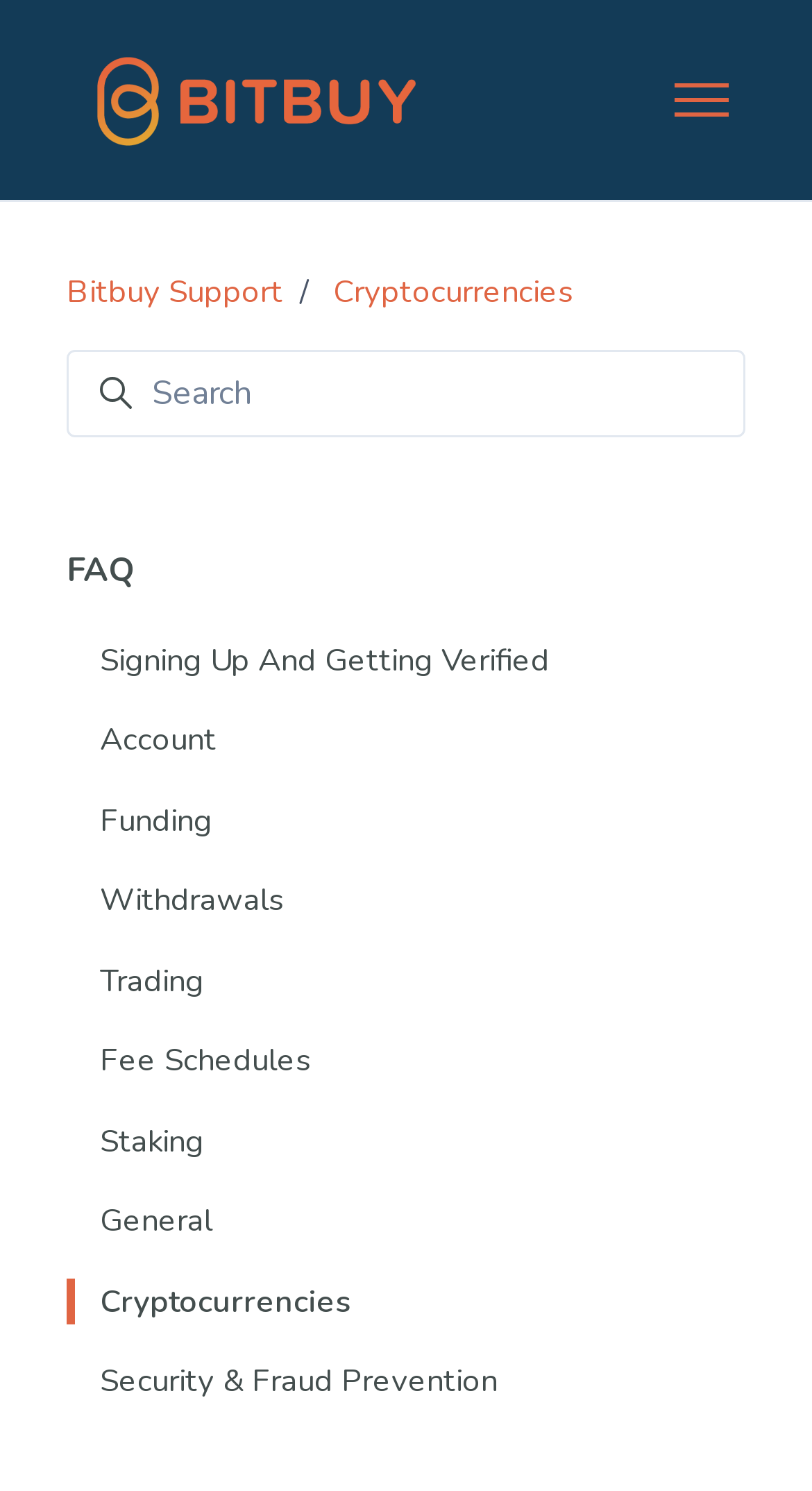Answer the question using only one word or a concise phrase: What categories of topics are available in the support center?

Account, Funding, Trading, etc.